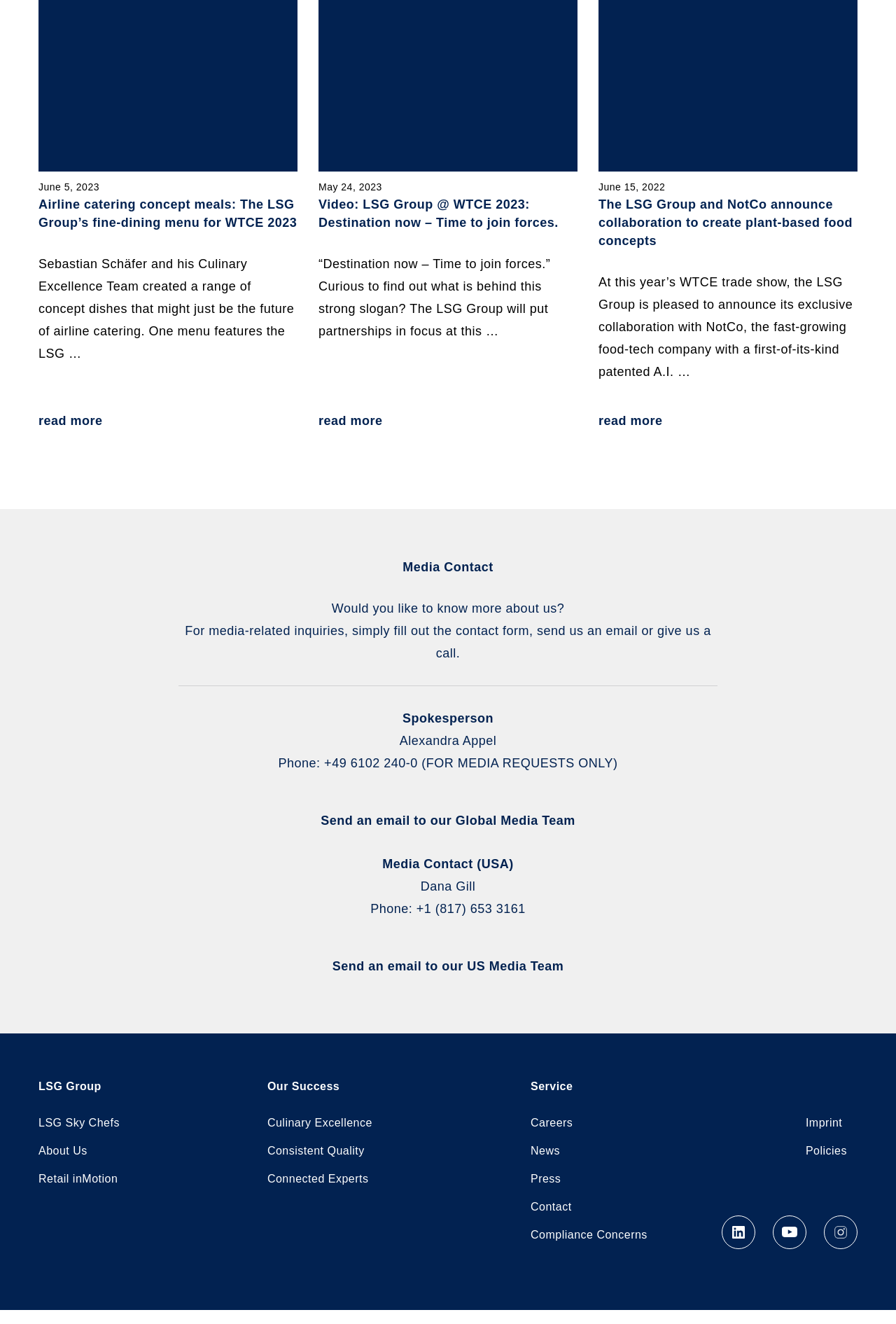Please identify the bounding box coordinates of the element I should click to complete this instruction: 'visit the LSG Group website'. The coordinates should be given as four float numbers between 0 and 1, like this: [left, top, right, bottom].

[0.043, 0.812, 0.113, 0.829]